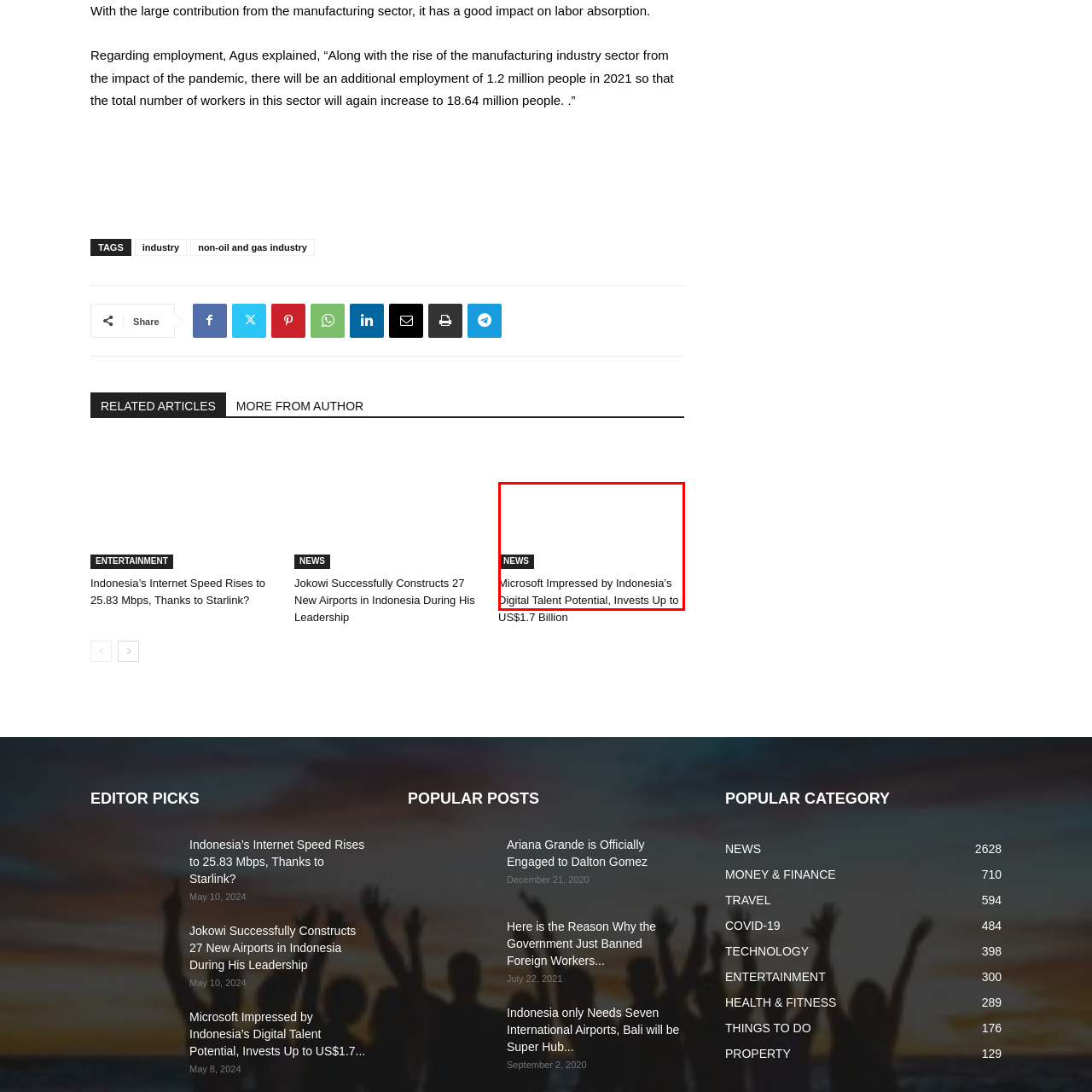Pay attention to the image inside the red rectangle, What section is the headline framed within? Answer briefly with a single word or phrase.

NEWS